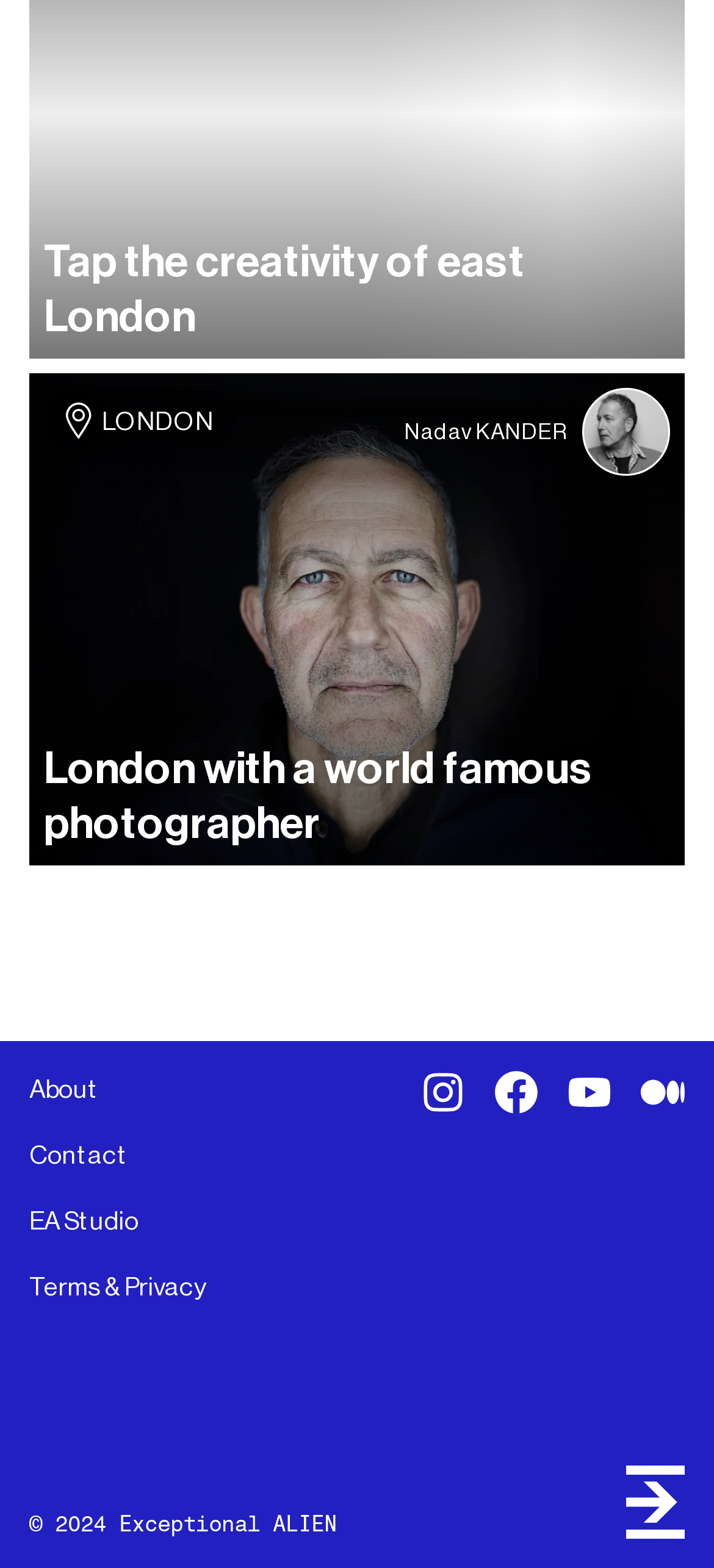Can you look at the image and give a comprehensive answer to the question:
What is the name of the photographer featured?

The name of the photographer is mentioned in the link 'London with a world famous photographer LONDON Nadav KANDER Nadav Kander London with a world famous photographer' at the top of the page, which suggests that Nadav Kander is the featured photographer.